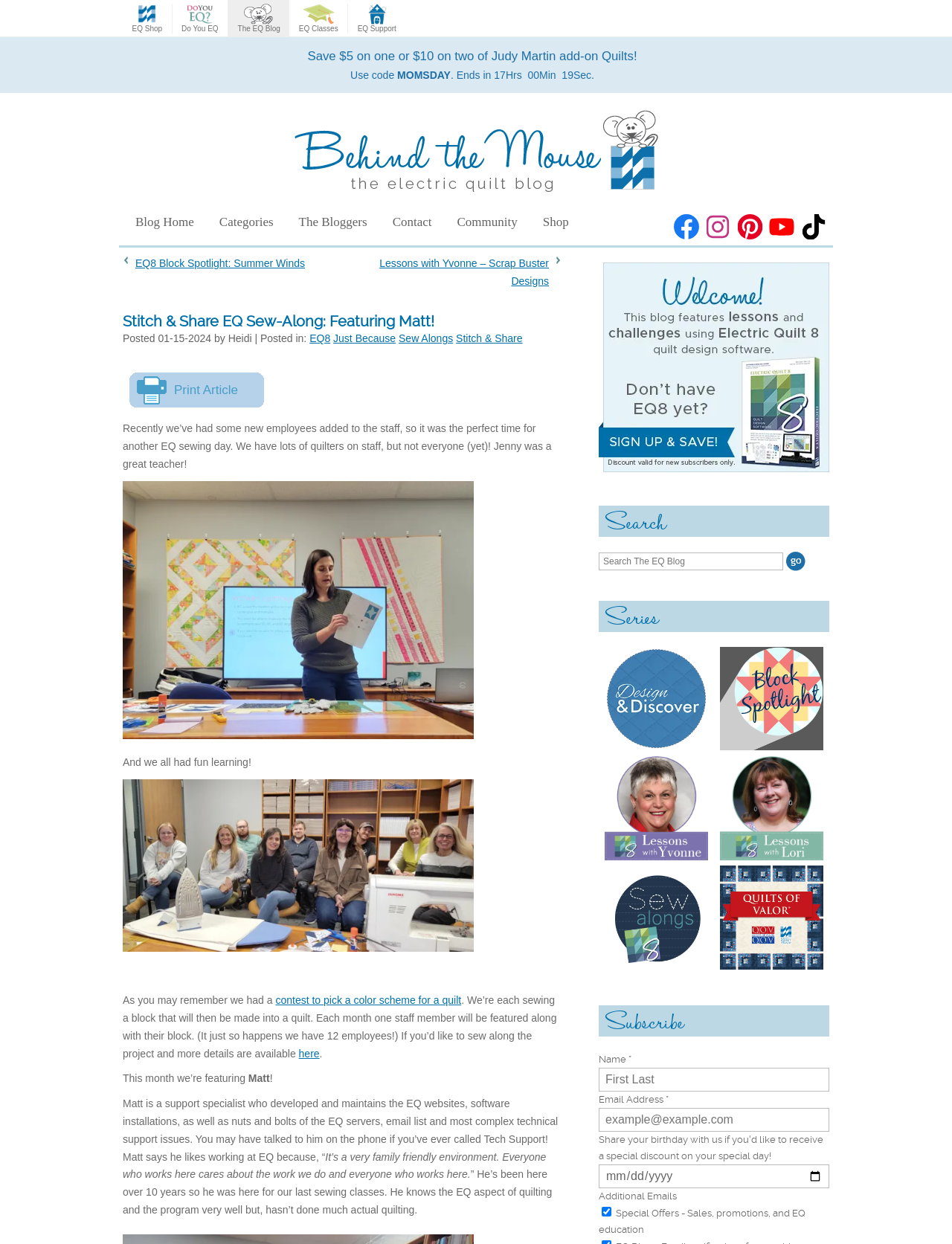Please find the bounding box for the following UI element description. Provide the coordinates in (top-left x, top-left y, bottom-right x, bottom-right y) format, with values between 0 and 1: EQ8 Block Spotlight: Summer Winds

[0.129, 0.205, 0.352, 0.219]